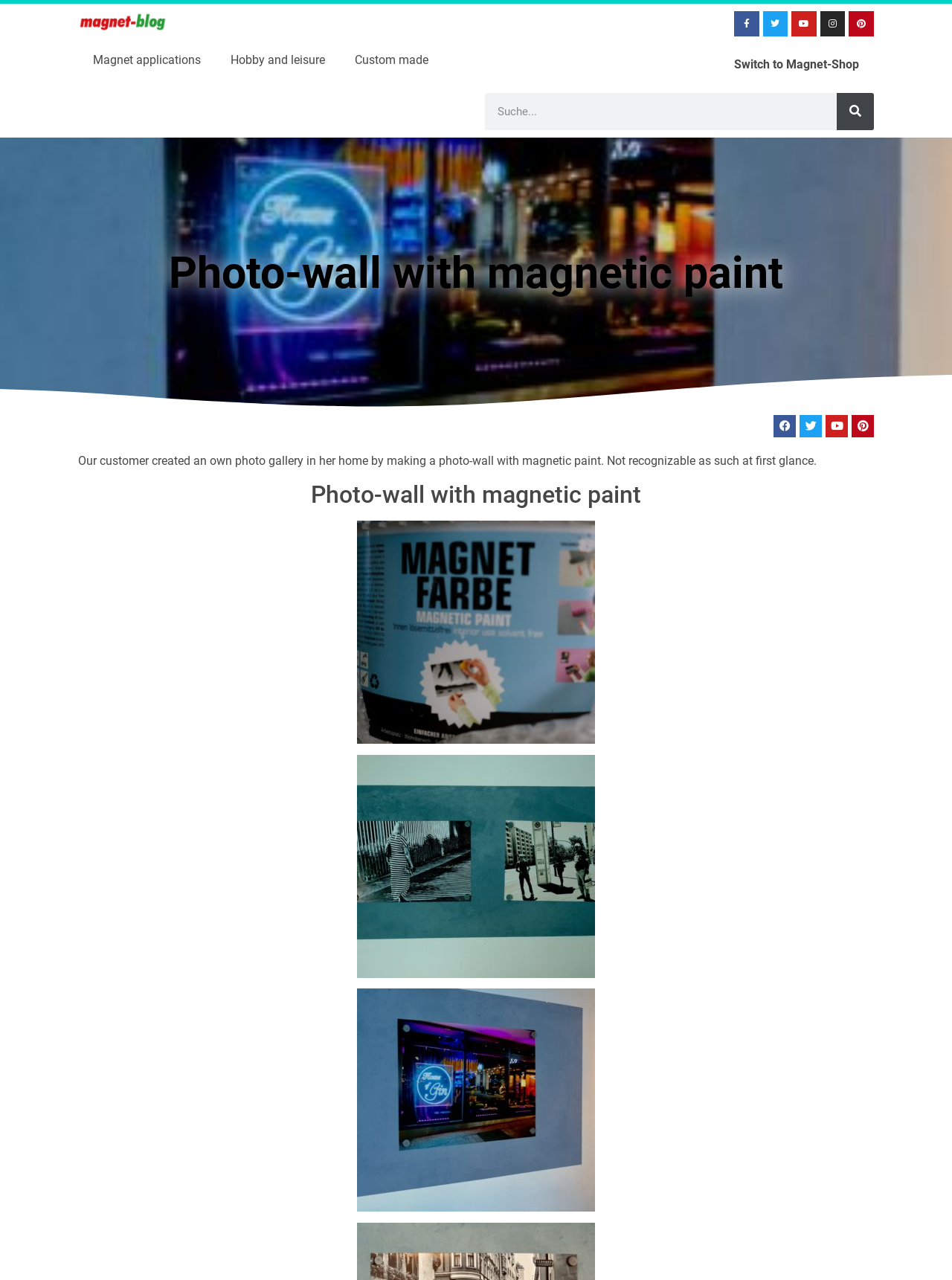How many social media links are there?
Kindly give a detailed and elaborate answer to the question.

I counted the social media links at the top right corner of the webpage, which are Facebook, Twitter, Youtube, Instagram, and Pinterest.